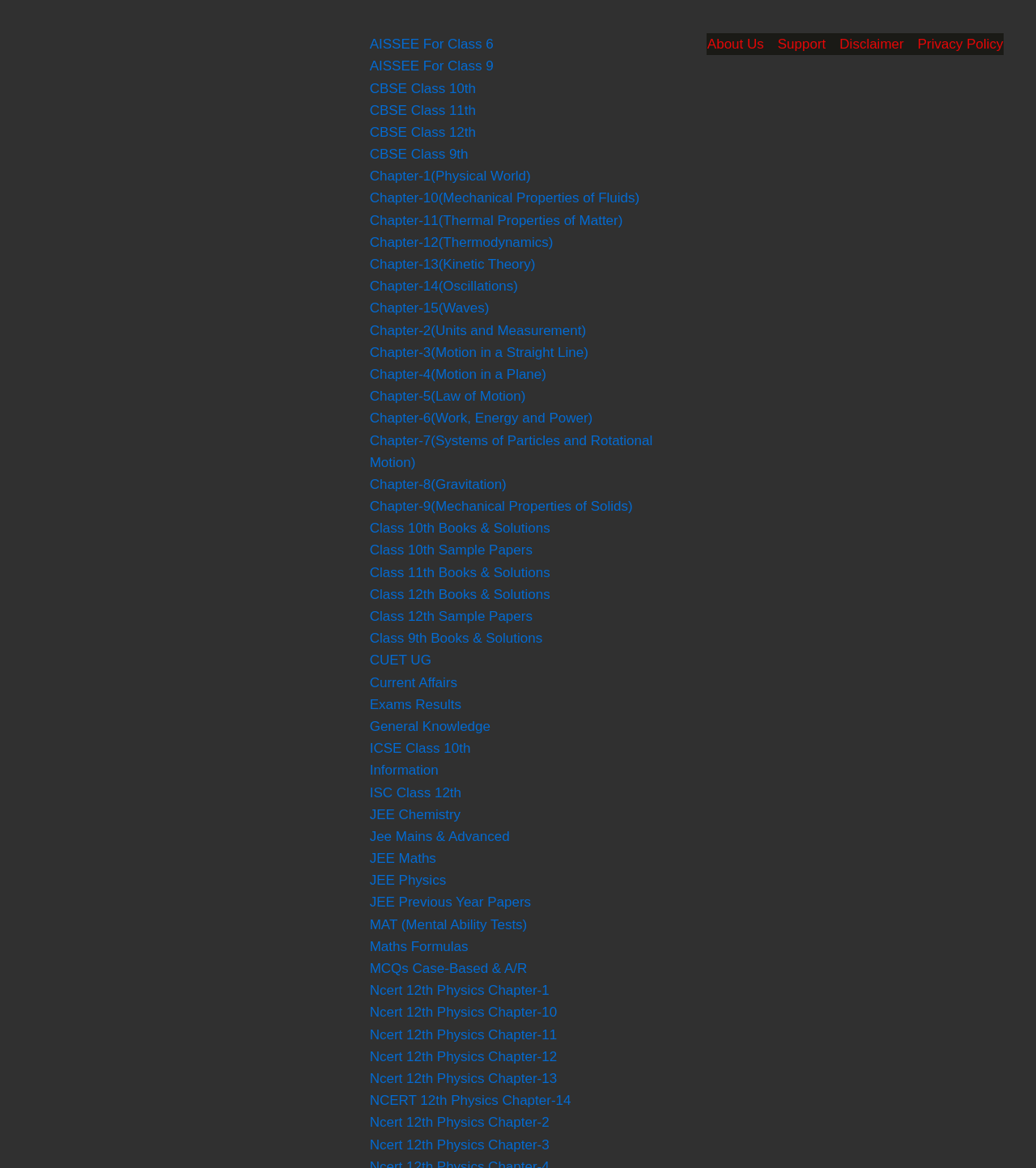Pinpoint the bounding box coordinates of the area that must be clicked to complete this instruction: "Go to Chapter-1(Physical World)".

[0.357, 0.144, 0.512, 0.158]